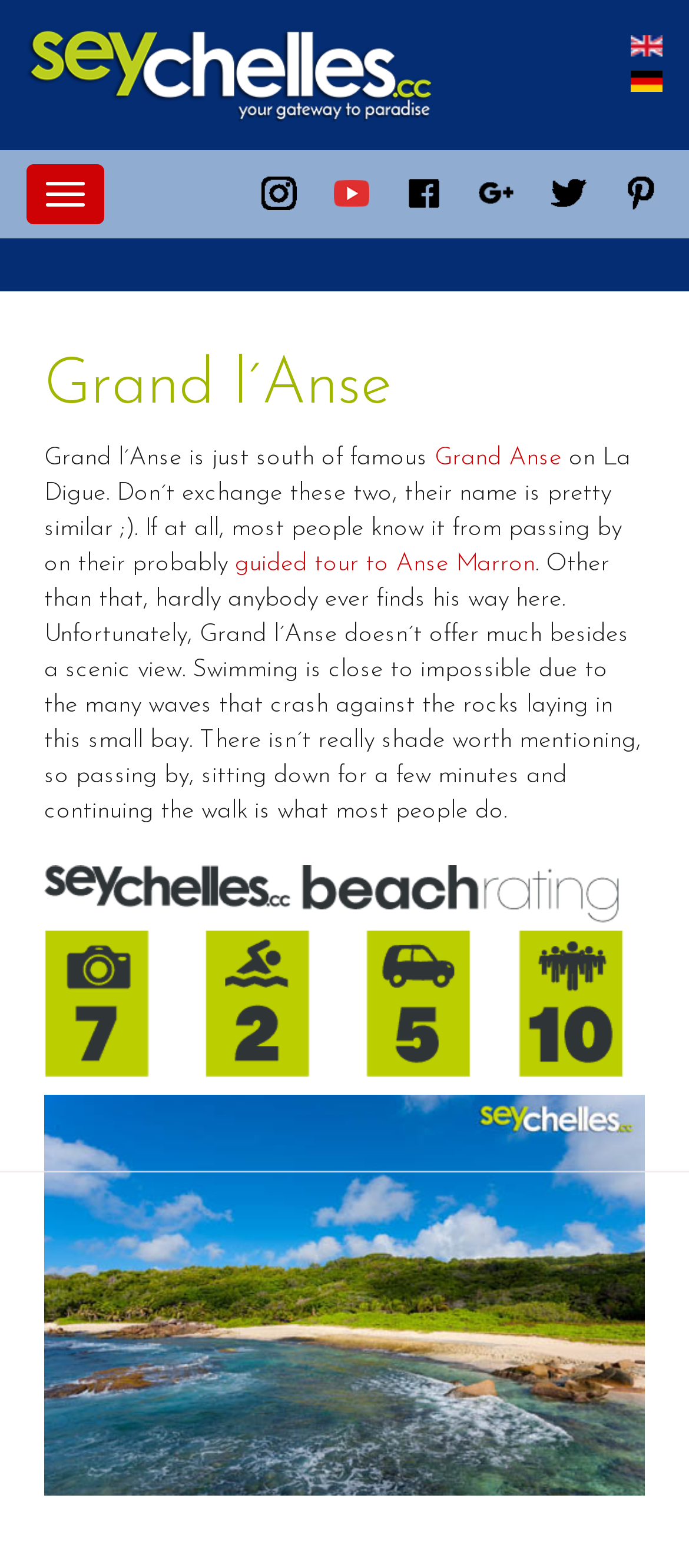Please indicate the bounding box coordinates of the element's region to be clicked to achieve the instruction: "View beach rating". Provide the coordinates as four float numbers between 0 and 1, i.e., [left, top, right, bottom].

[0.064, 0.61, 0.936, 0.627]